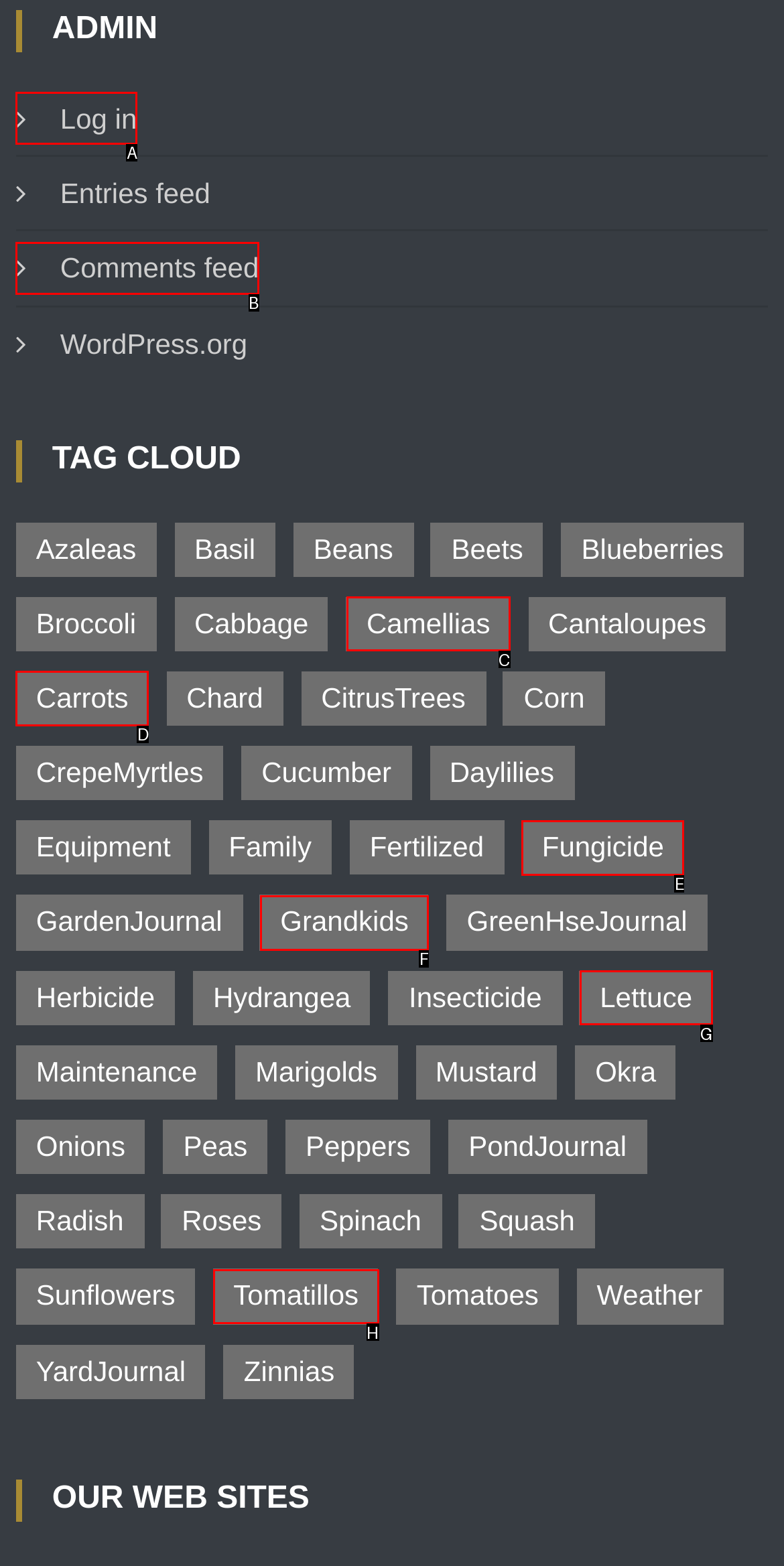Point out which UI element to click to complete this task: Log in to the website
Answer with the letter corresponding to the right option from the available choices.

A